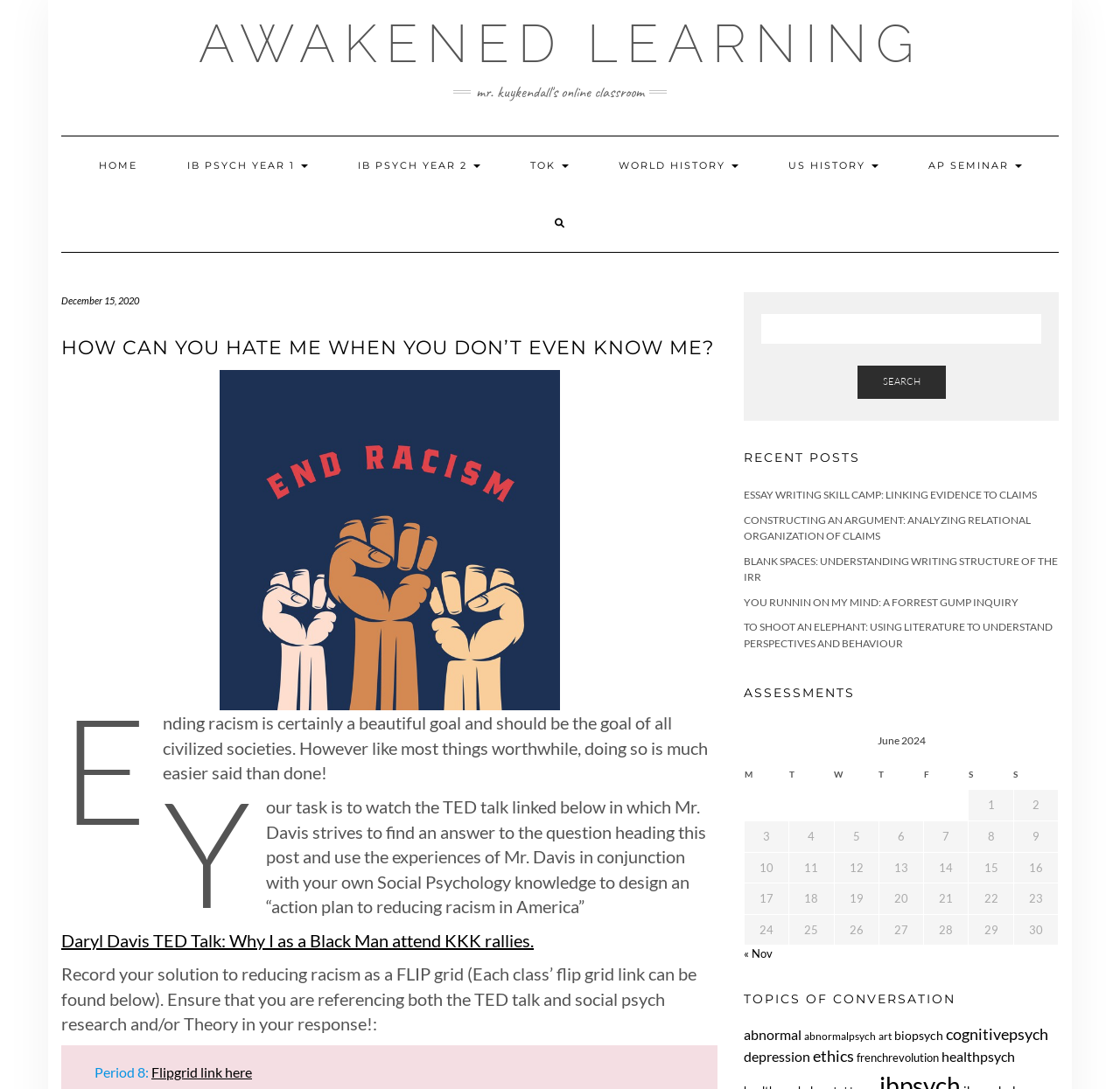Pinpoint the bounding box coordinates of the clickable element to carry out the following instruction: "View recent posts."

[0.664, 0.414, 0.945, 0.427]